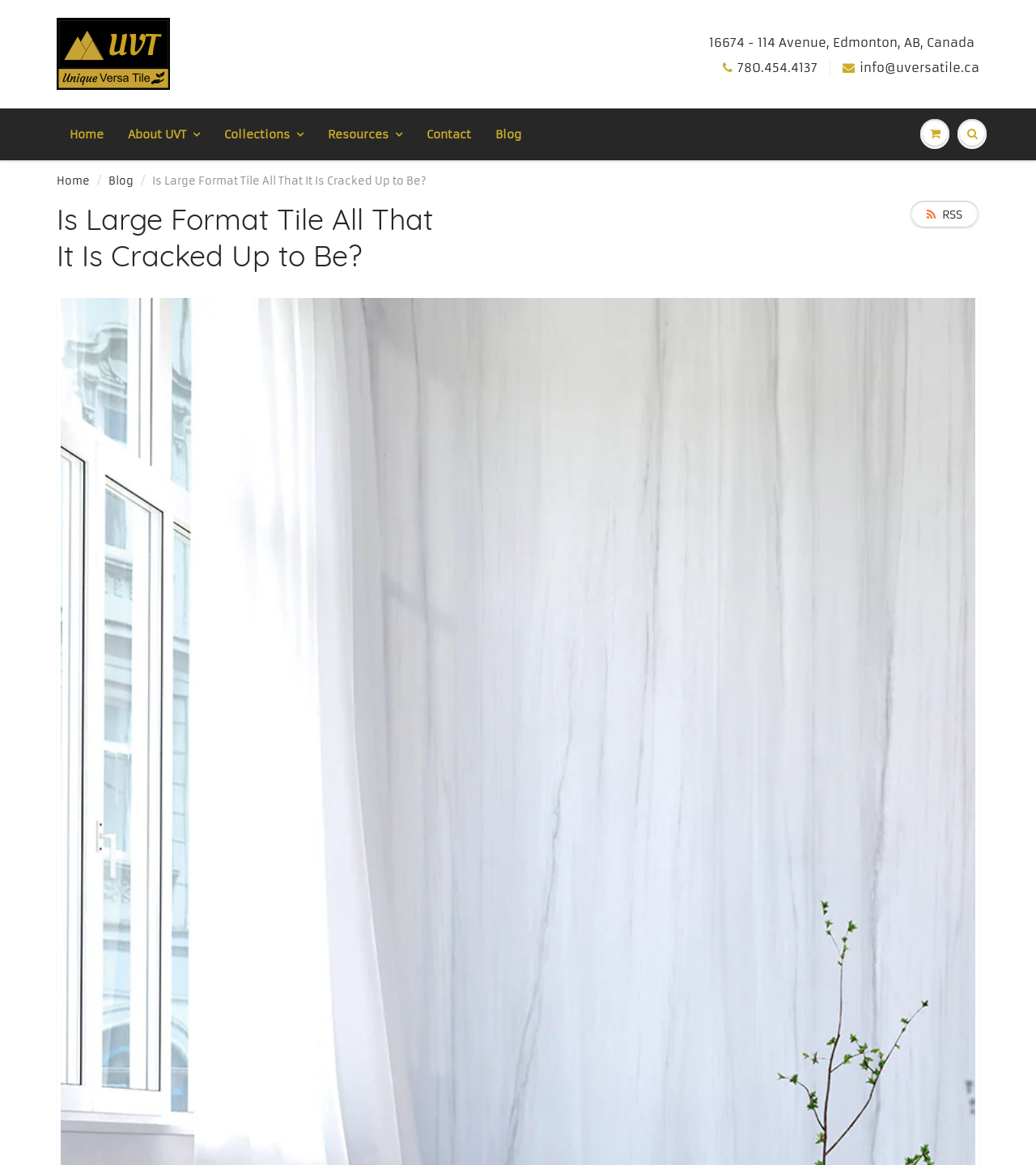Please specify the bounding box coordinates of the element that should be clicked to execute the given instruction: 'Contact Unique Versatile'. Ensure the coordinates are four float numbers between 0 and 1, expressed as [left, top, right, bottom].

[0.4, 0.093, 0.466, 0.137]